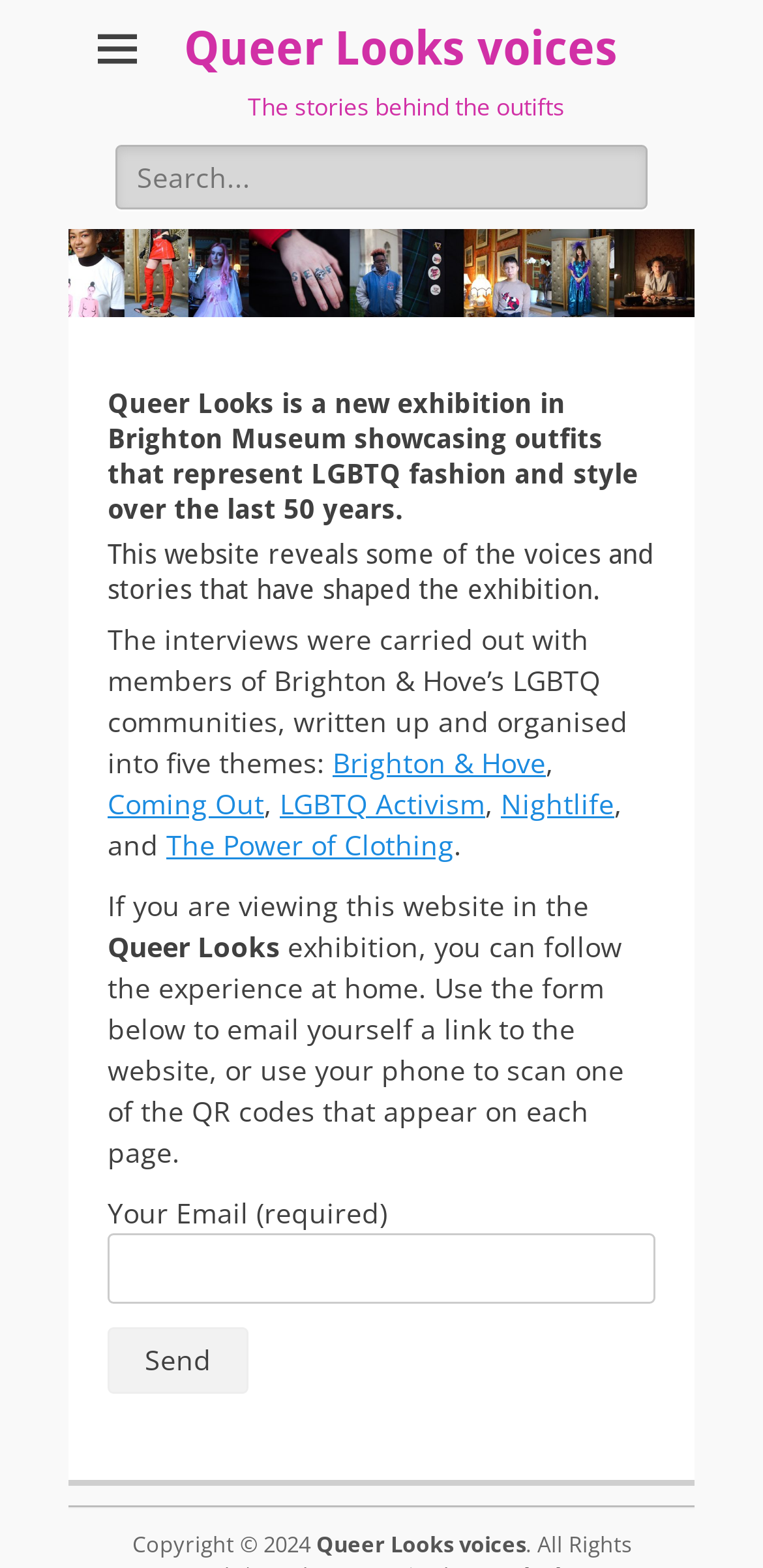Determine the bounding box coordinates for the element that should be clicked to follow this instruction: "Go to Queer Looks voices". The coordinates should be given as four float numbers between 0 and 1, in the format [left, top, right, bottom].

[0.414, 0.975, 0.688, 0.993]